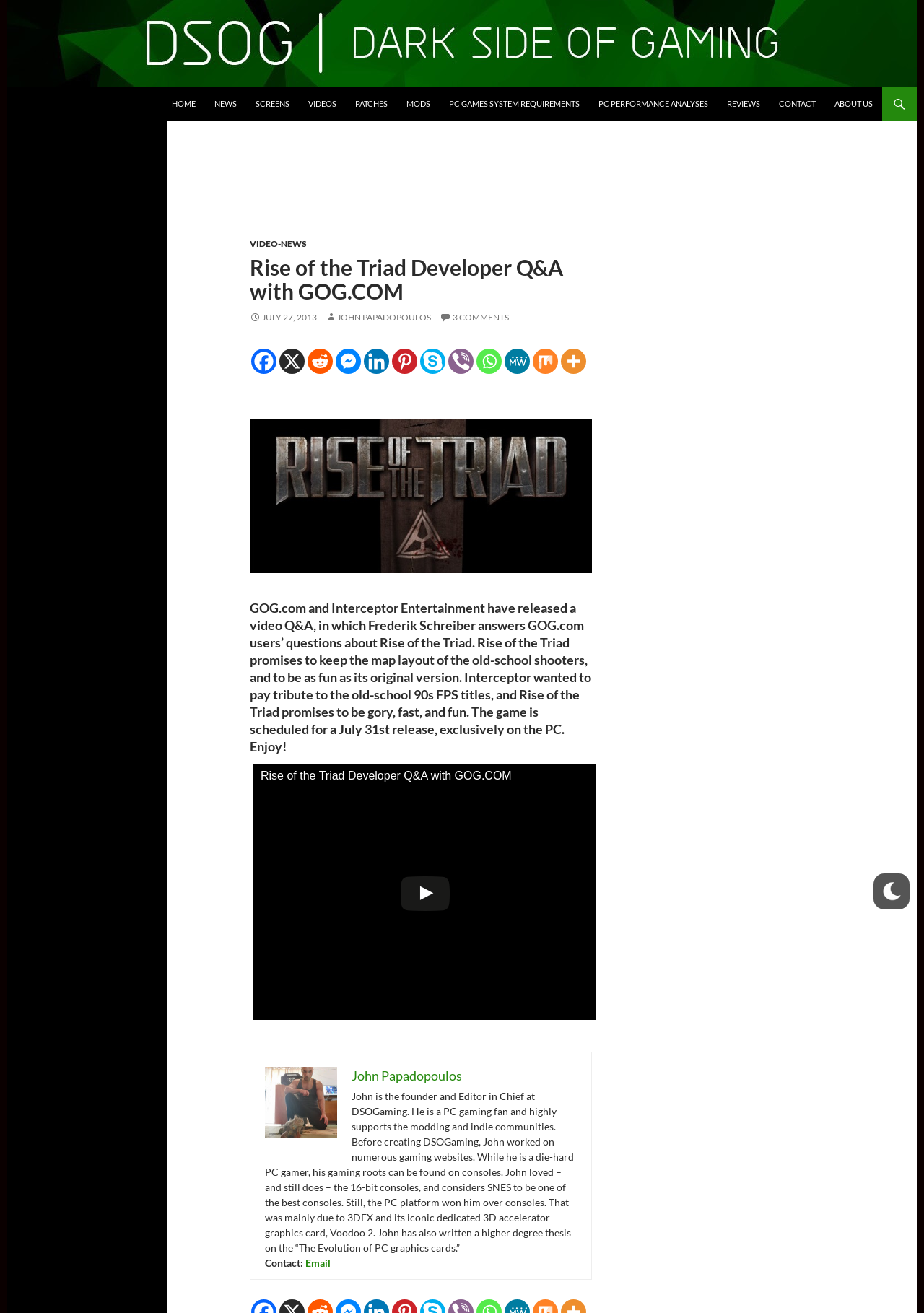Determine the bounding box coordinates of the element's region needed to click to follow the instruction: "Search for something". Provide these coordinates as four float numbers between 0 and 1, formatted as [left, top, right, bottom].

[0.73, 0.268, 0.969, 0.281]